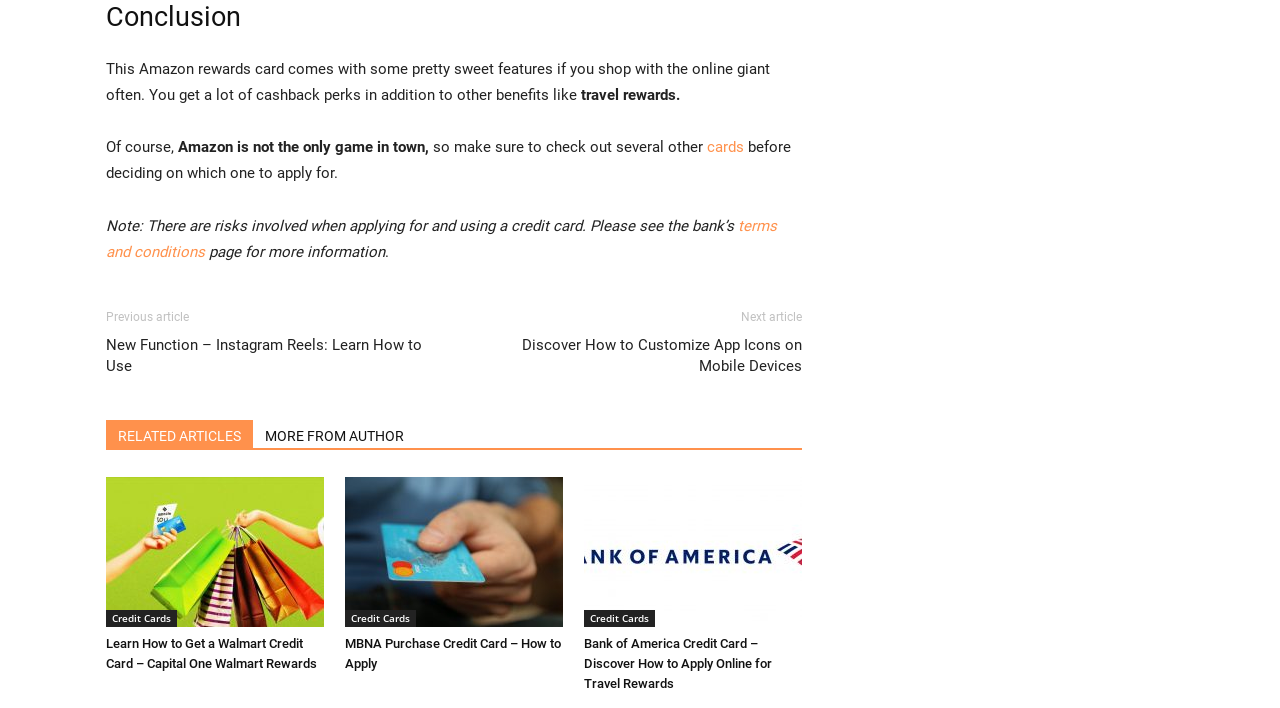What is the last link in the 'RELATED ARTICLES MORE FROM AUTHOR' section? Please answer the question using a single word or phrase based on the image.

Bank of America Credit Card – Discover How to Apply Online for Travel Rewards